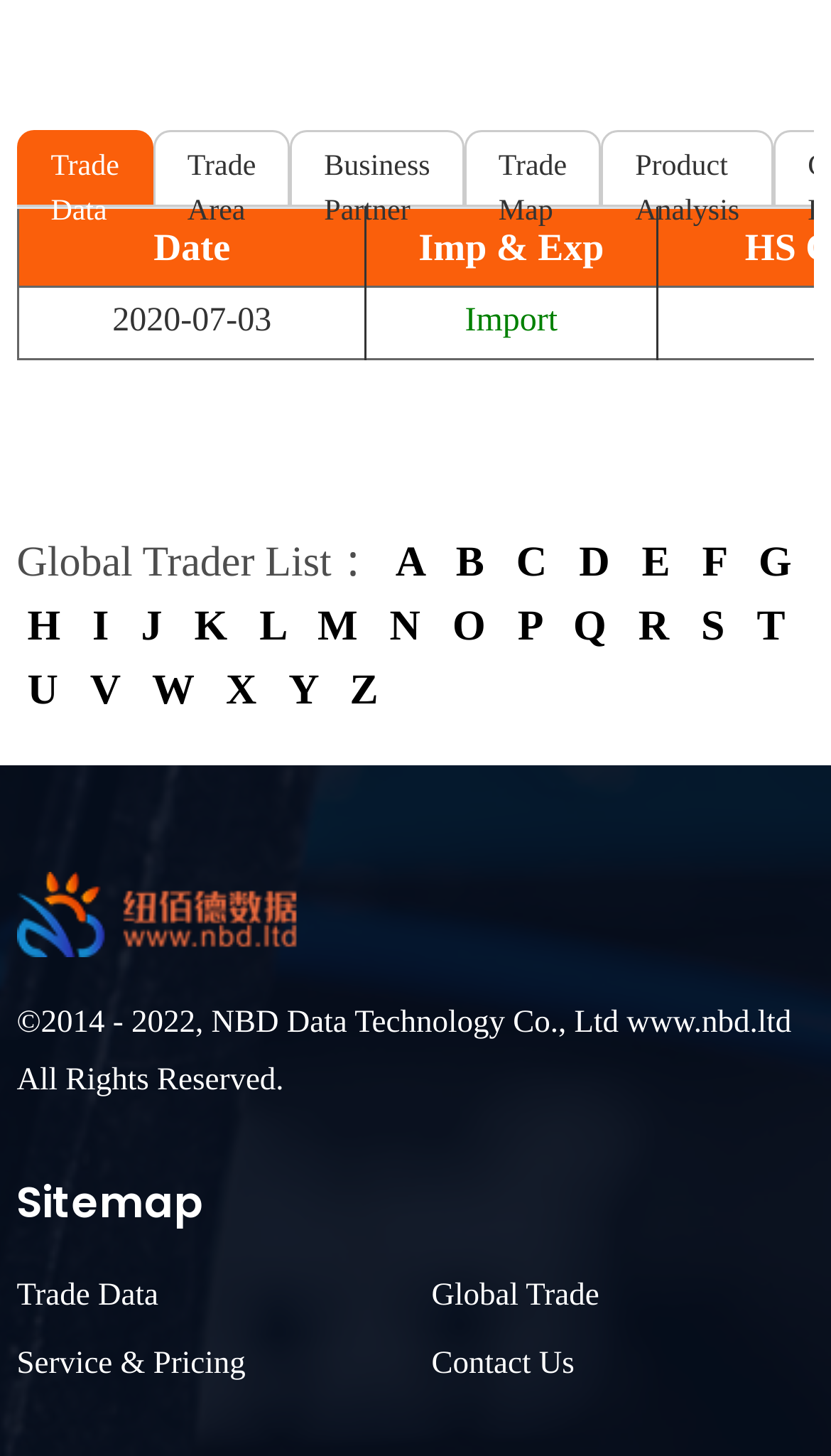Given the content of the image, can you provide a detailed answer to the question?
What is the name of the company mentioned at the bottom of the webpage?

The company name 'NBD Data Technology Co., Ltd' is mentioned at the bottom of the webpage, along with the copyright information and website URL. This information is typically used to identify the owner or creator of the webpage.